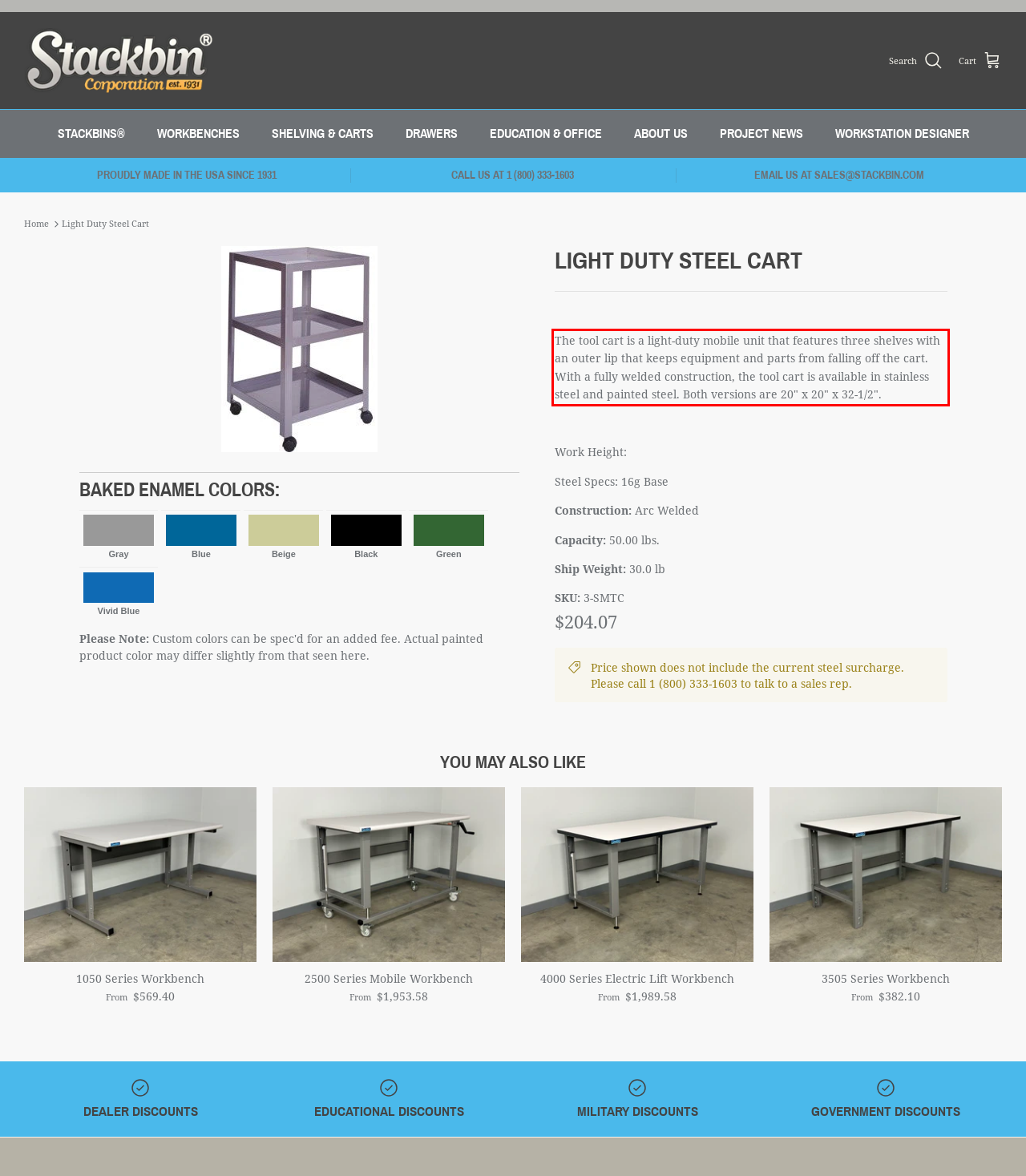Using the provided screenshot of a webpage, recognize and generate the text found within the red rectangle bounding box.

The tool cart is a light-duty mobile unit that features three shelves with an outer lip that keeps equipment and parts from falling off the cart. With a fully welded construction, the tool cart is available in stainless steel and painted steel. Both versions are 20" x 20" x 32-1/2".